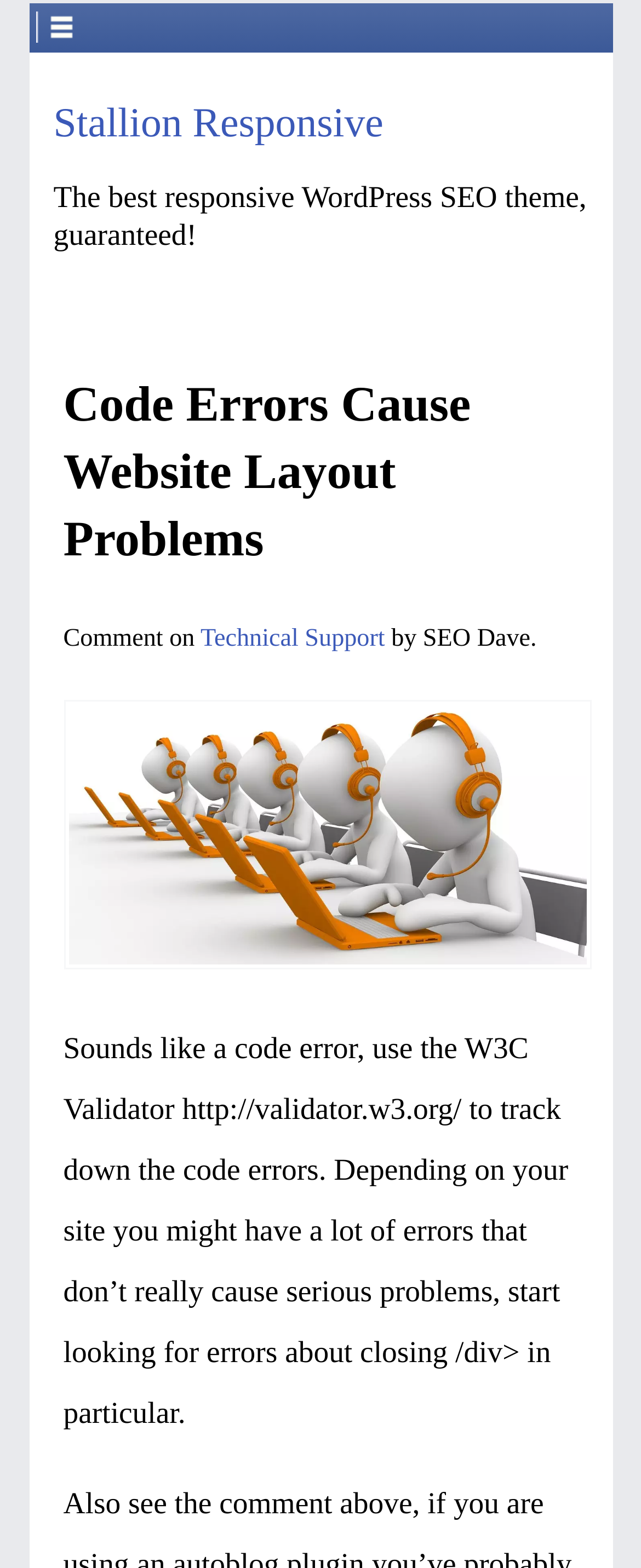Predict the bounding box coordinates of the UI element that matches this description: "aria-label="+"". The coordinates should be in the format [left, top, right, bottom] with each value between 0 and 1.

[0.055, 0.002, 0.947, 0.027]